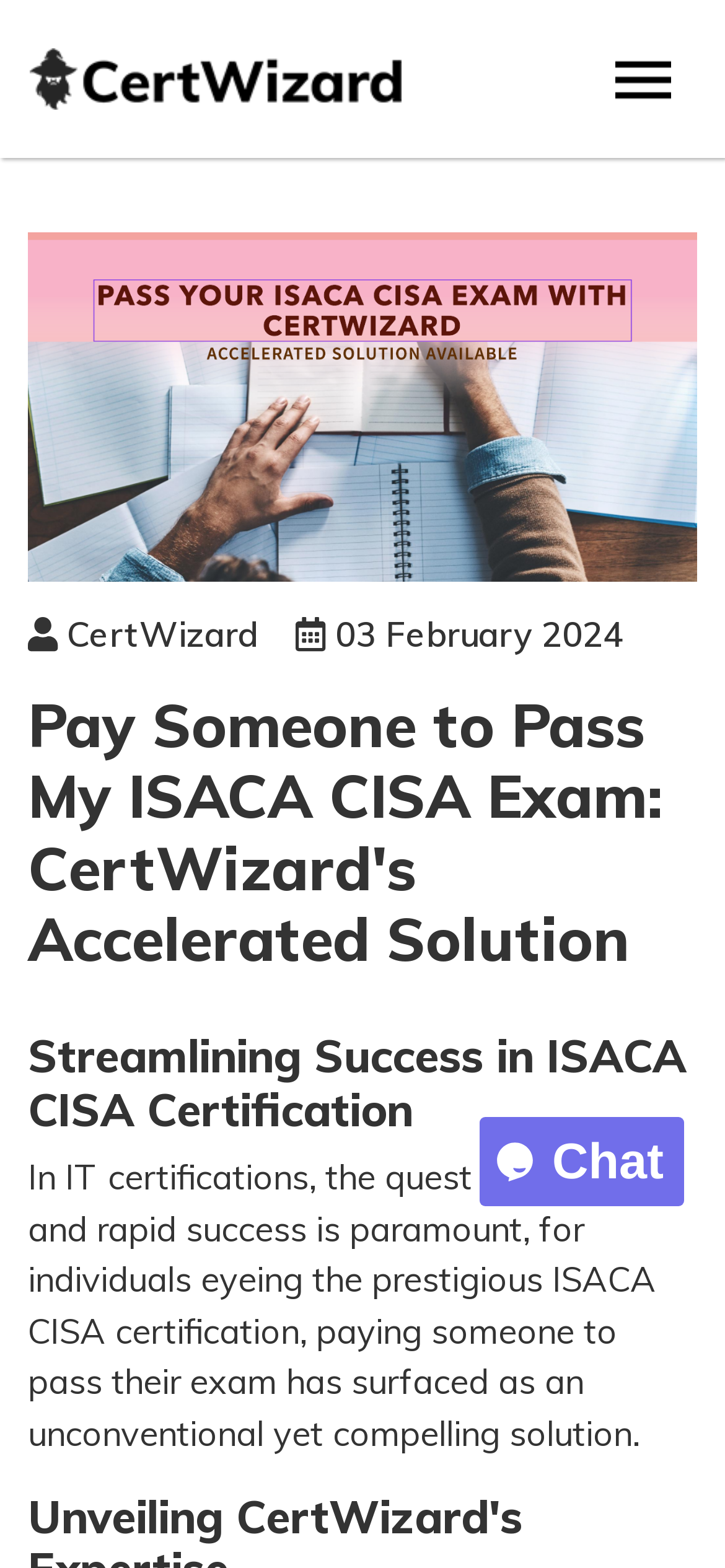What is the purpose of the iframe on the bottom-right corner?
Using the screenshot, give a one-word or short phrase answer.

chat widget